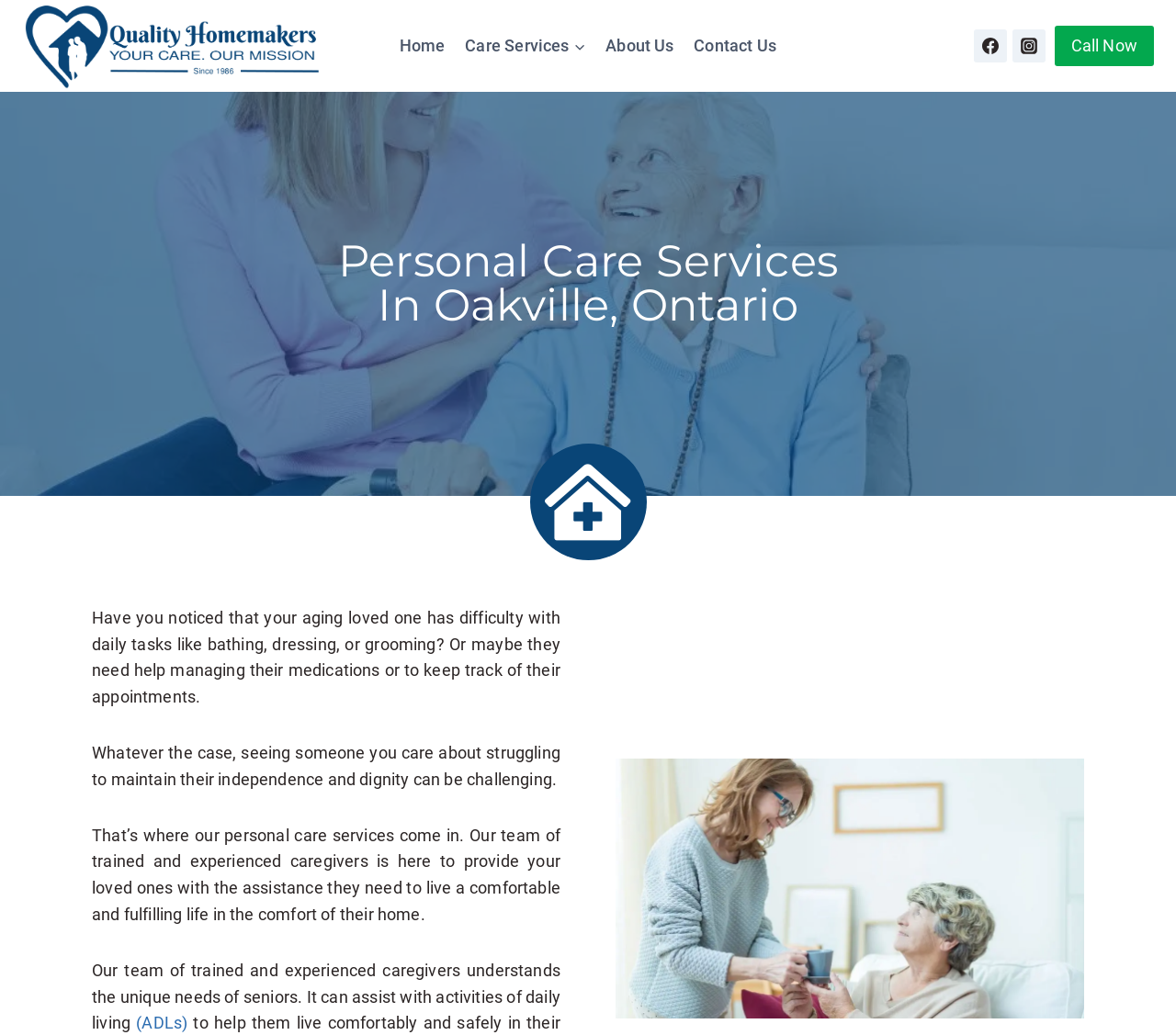Determine the bounding box coordinates of the section I need to click to execute the following instruction: "Call Now". Provide the coordinates as four float numbers between 0 and 1, i.e., [left, top, right, bottom].

[0.897, 0.025, 0.981, 0.064]